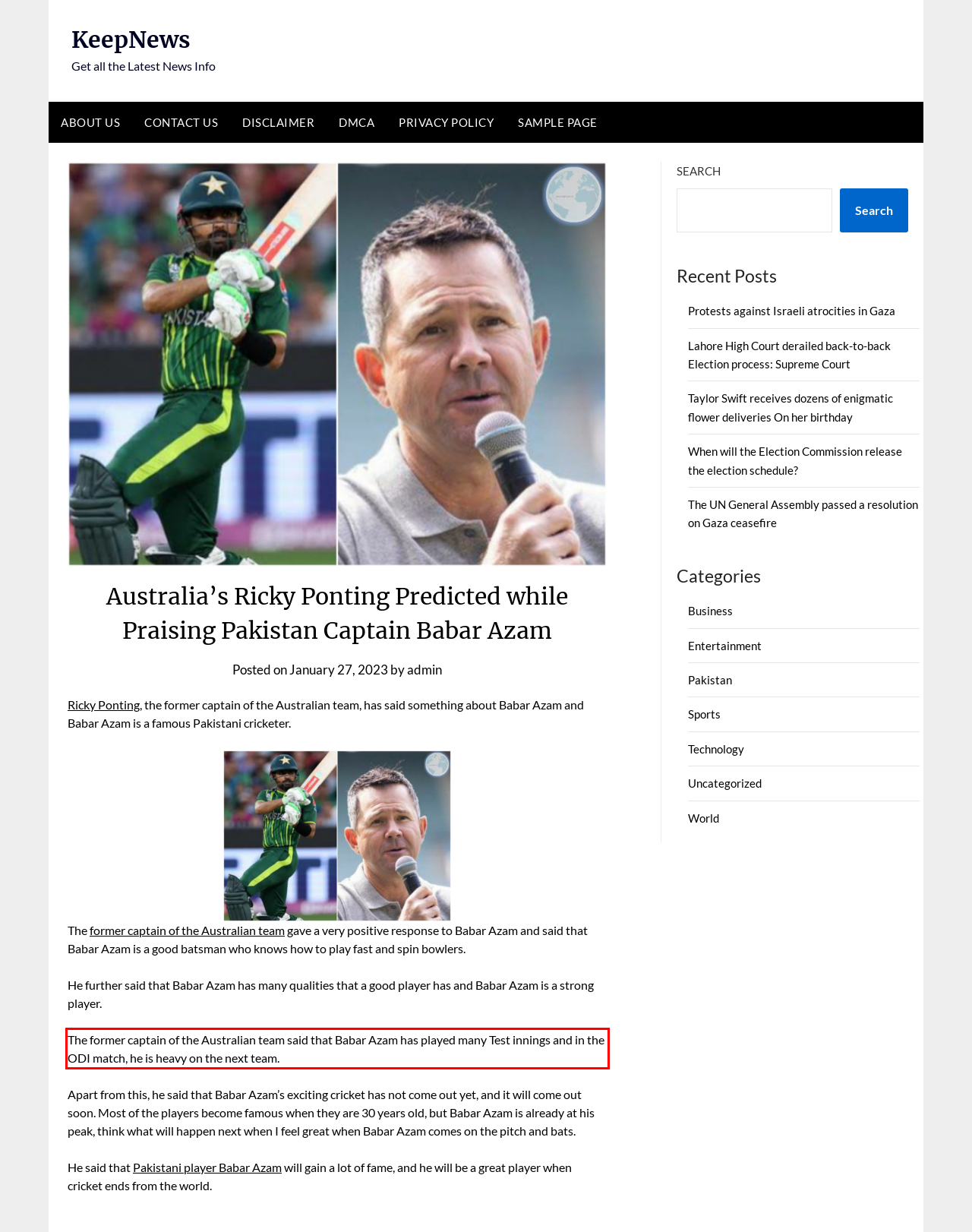The screenshot provided shows a webpage with a red bounding box. Apply OCR to the text within this red bounding box and provide the extracted content.

The former captain of the Australian team said that Babar Azam has played many Test innings and in the ODI match, he is heavy on the next team.